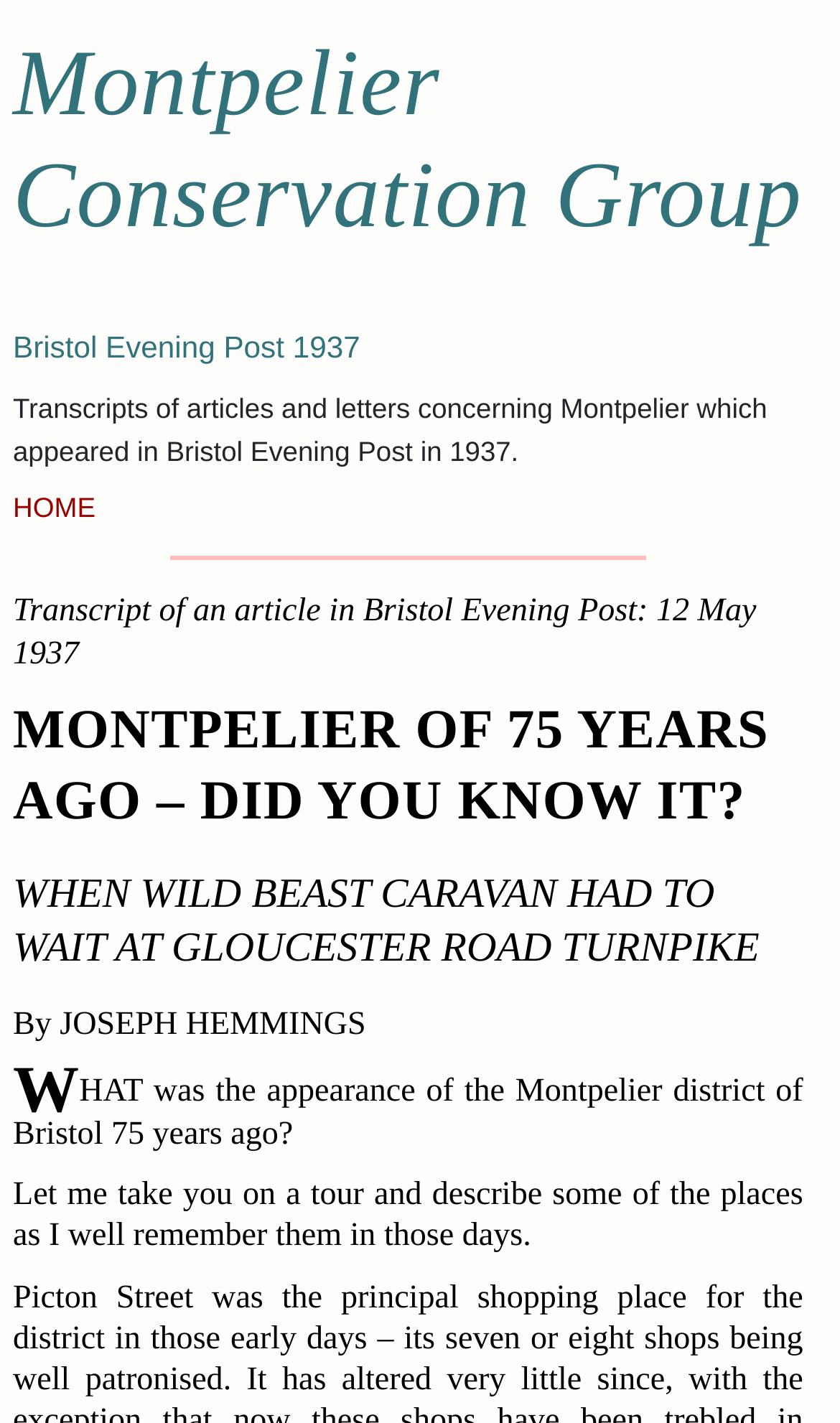Use a single word or phrase to answer the question: 
What is the orientation of the separator element?

horizontal